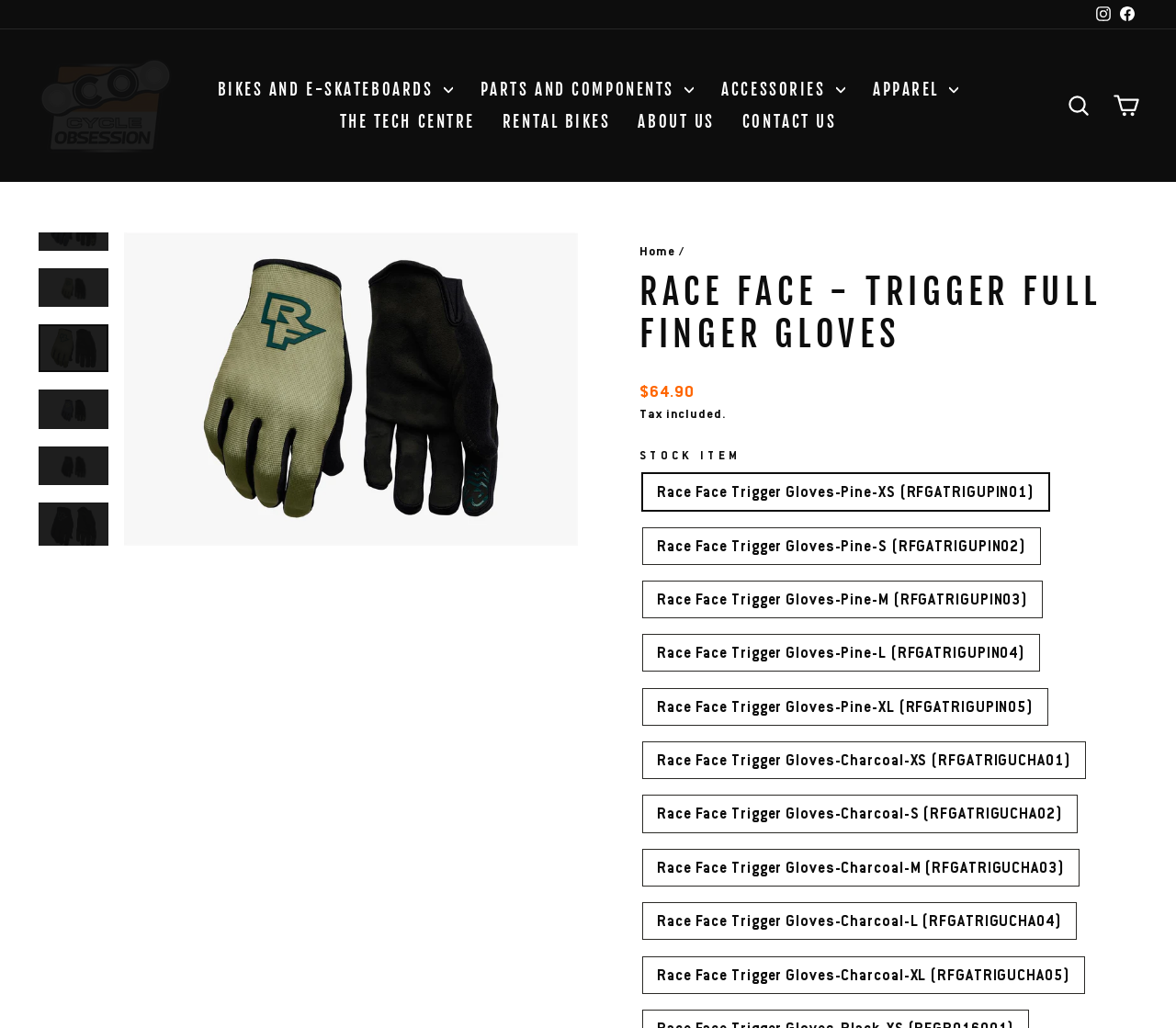Using the details from the image, please elaborate on the following question: What is the price of the gloves?

I found the price of the gloves, which is '$64.90', located below the heading 'RACE FACE - TRIGGER FULL FINGER GLOVES' and above the radio buttons for selecting the size and color of the gloves.